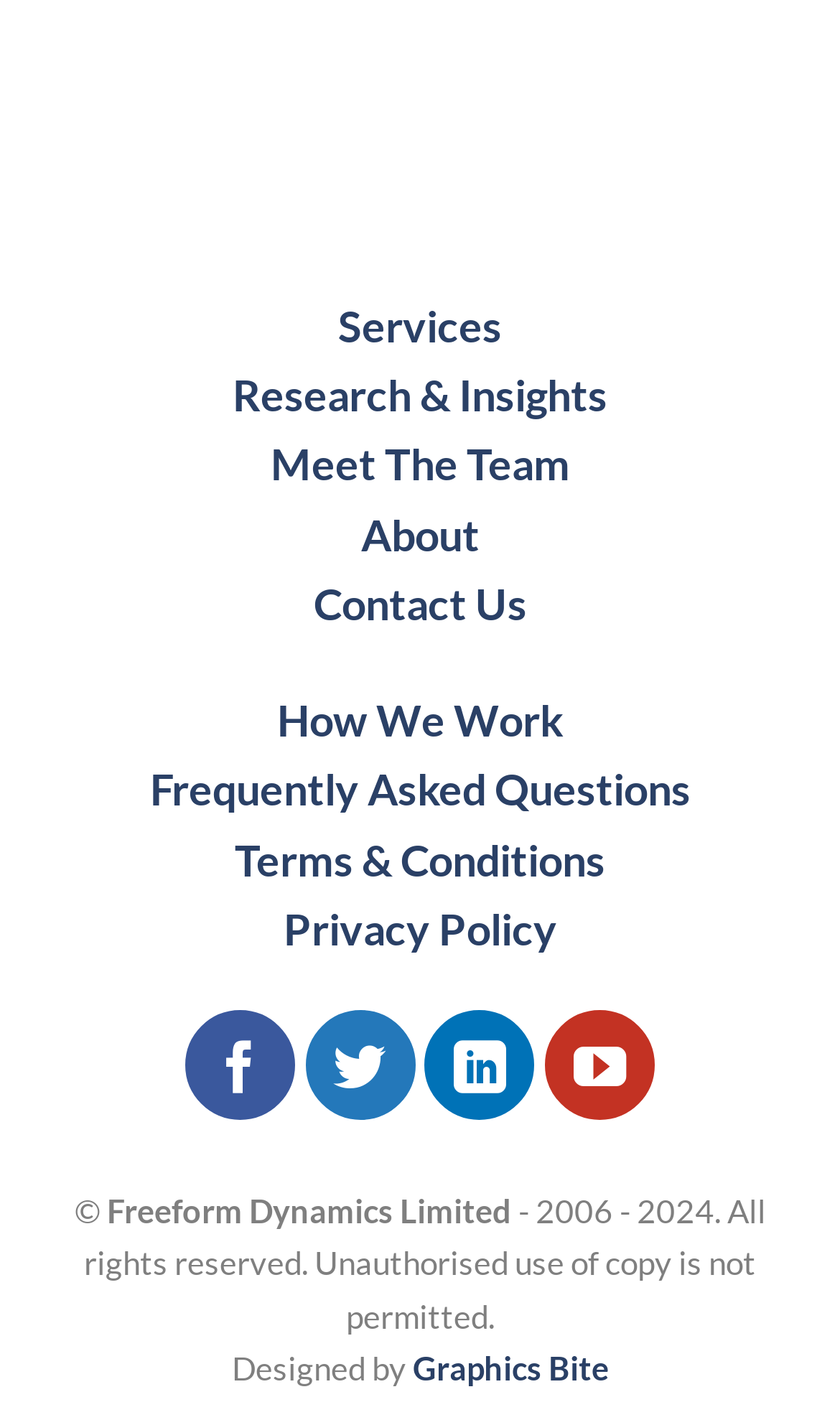Identify the bounding box coordinates of the area that should be clicked in order to complete the given instruction: "Learn about the team". The bounding box coordinates should be four float numbers between 0 and 1, i.e., [left, top, right, bottom].

[0.322, 0.308, 0.678, 0.344]